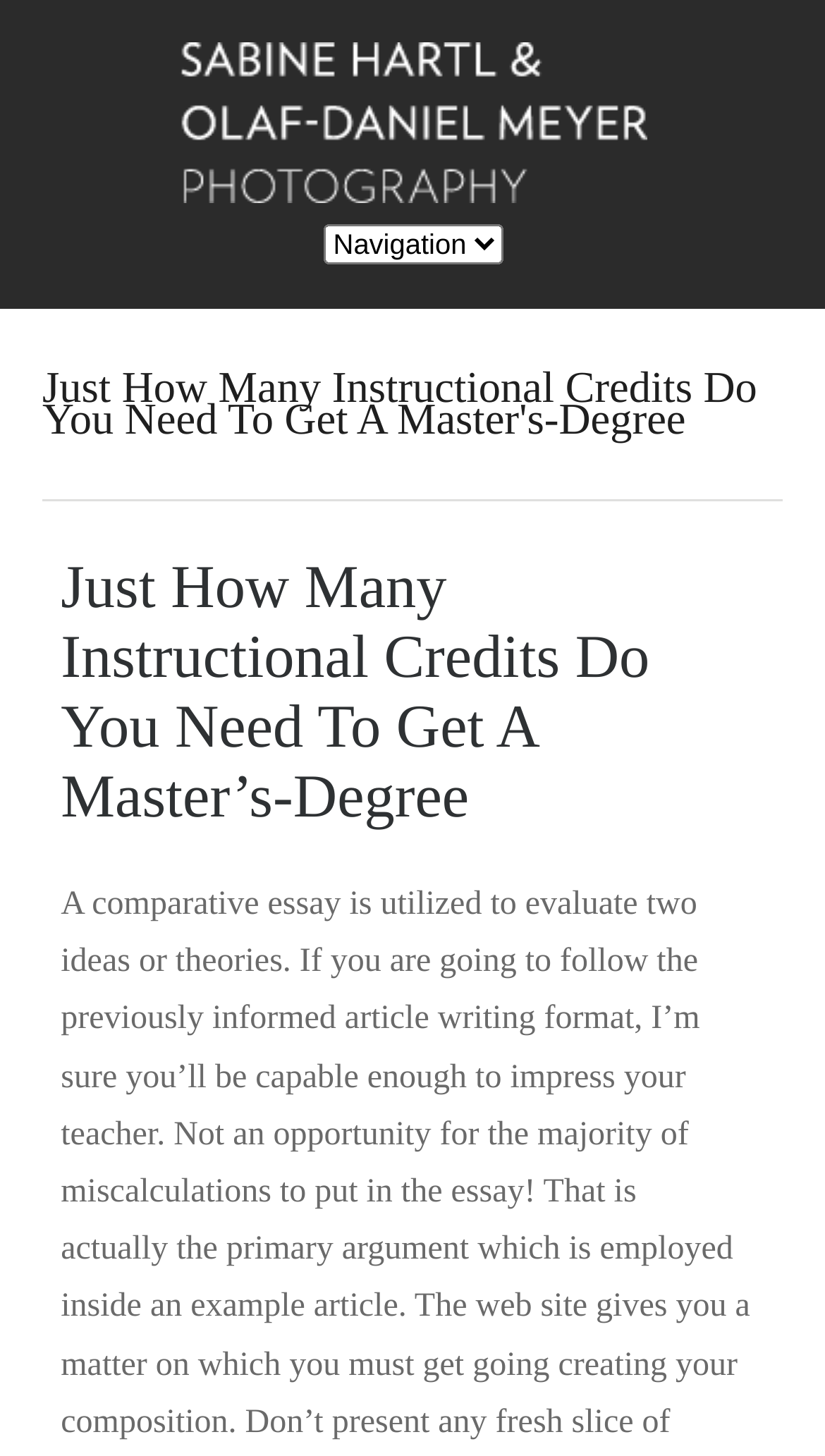Provide a brief response to the question below using a single word or phrase: 
What is the purpose of the combobox?

Selecting options